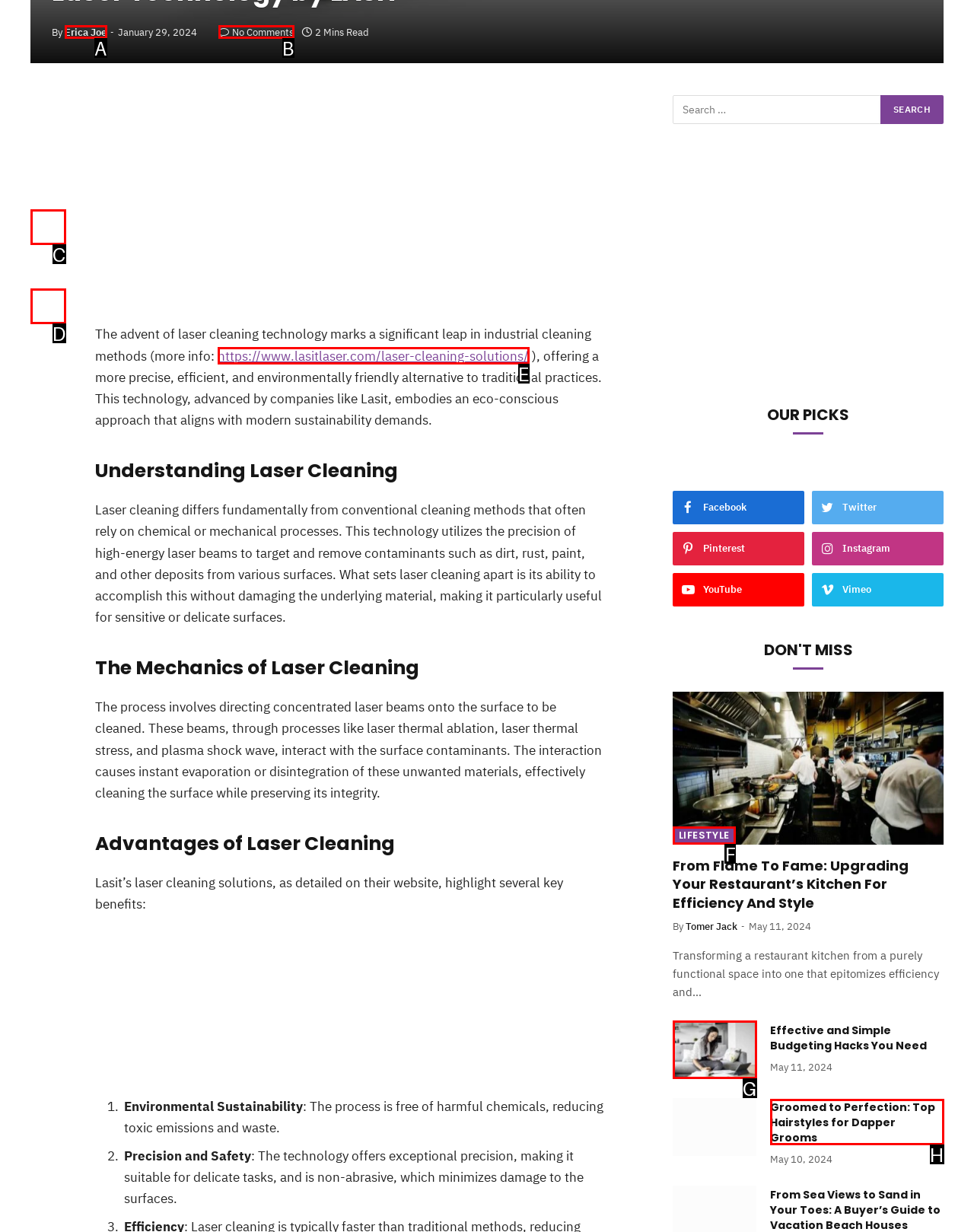Which HTML element fits the description: Erica Joe? Respond with the letter of the appropriate option directly.

A